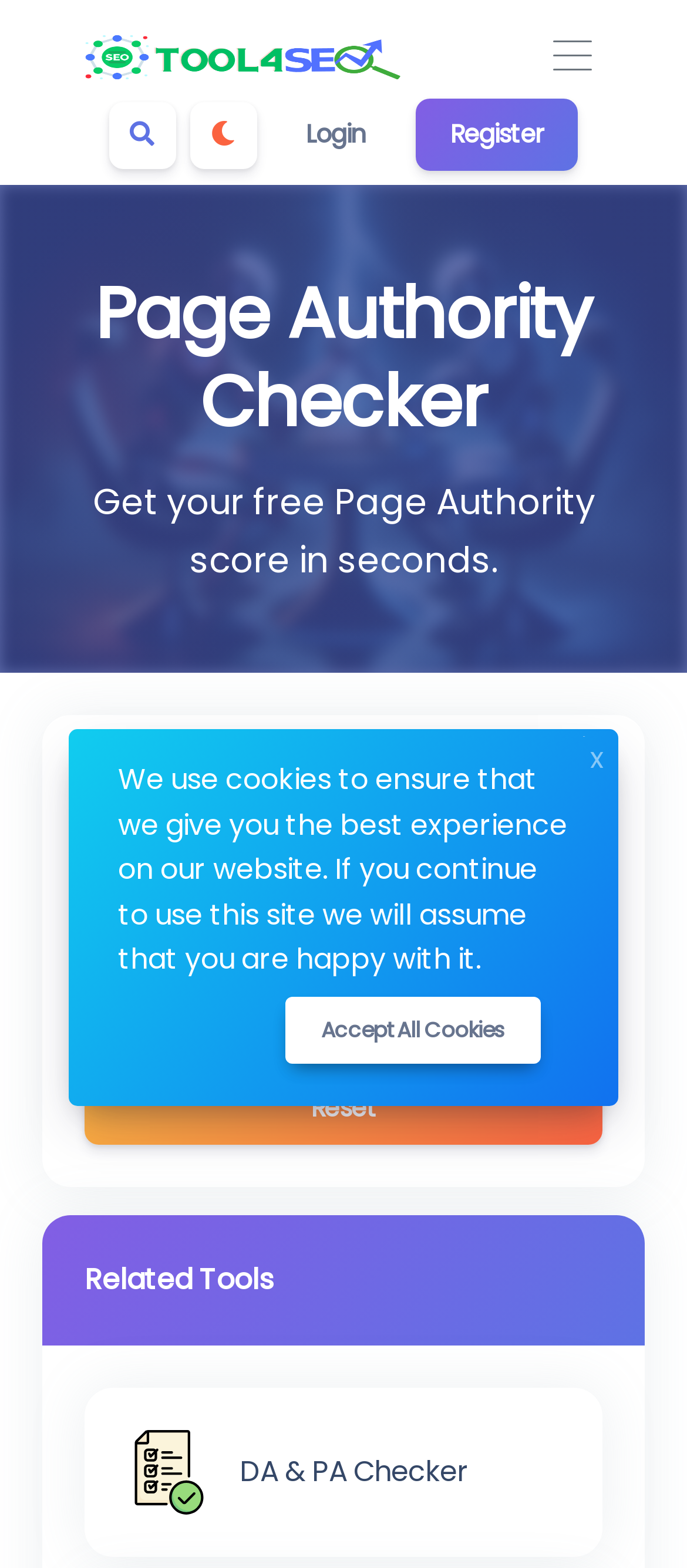Please indicate the bounding box coordinates for the clickable area to complete the following task: "Search for a website". The coordinates should be specified as four float numbers between 0 and 1, i.e., [left, top, right, bottom].

[0.158, 0.065, 0.255, 0.107]